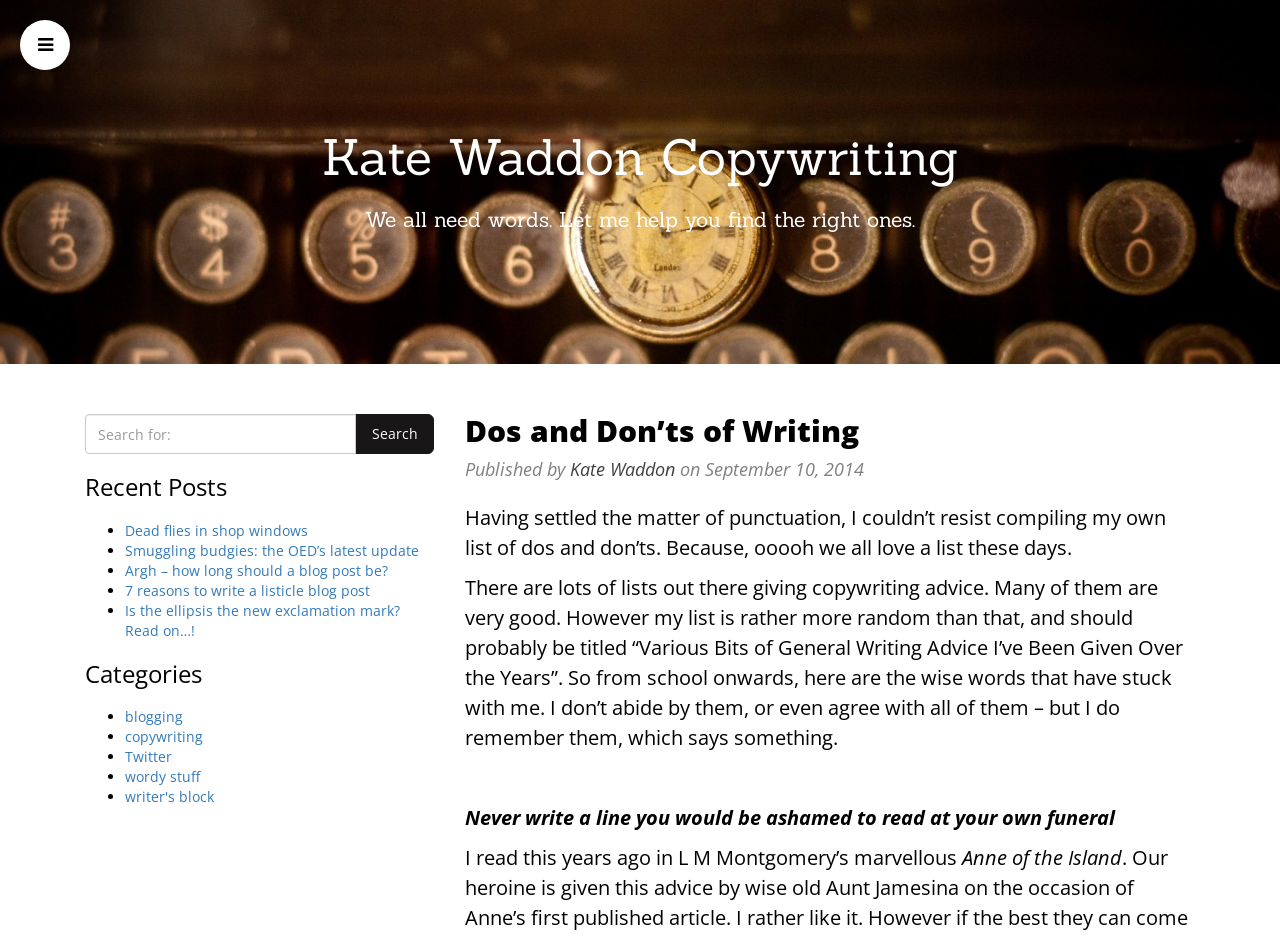Respond to the following question with a brief word or phrase:
How many categories are listed?

5